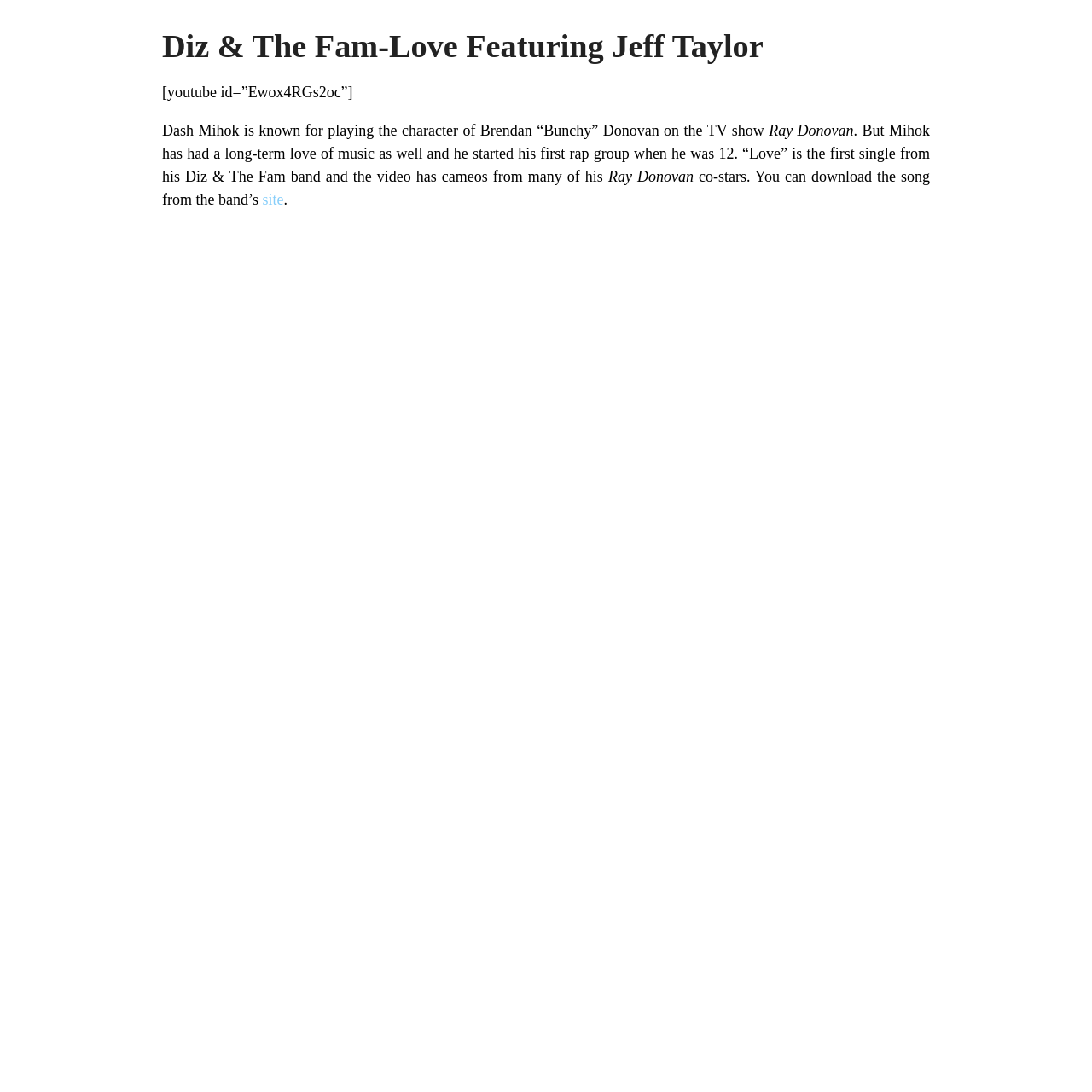What is the age when Dash Mihok started his first rap group?
Please answer the question with a single word or phrase, referencing the image.

12